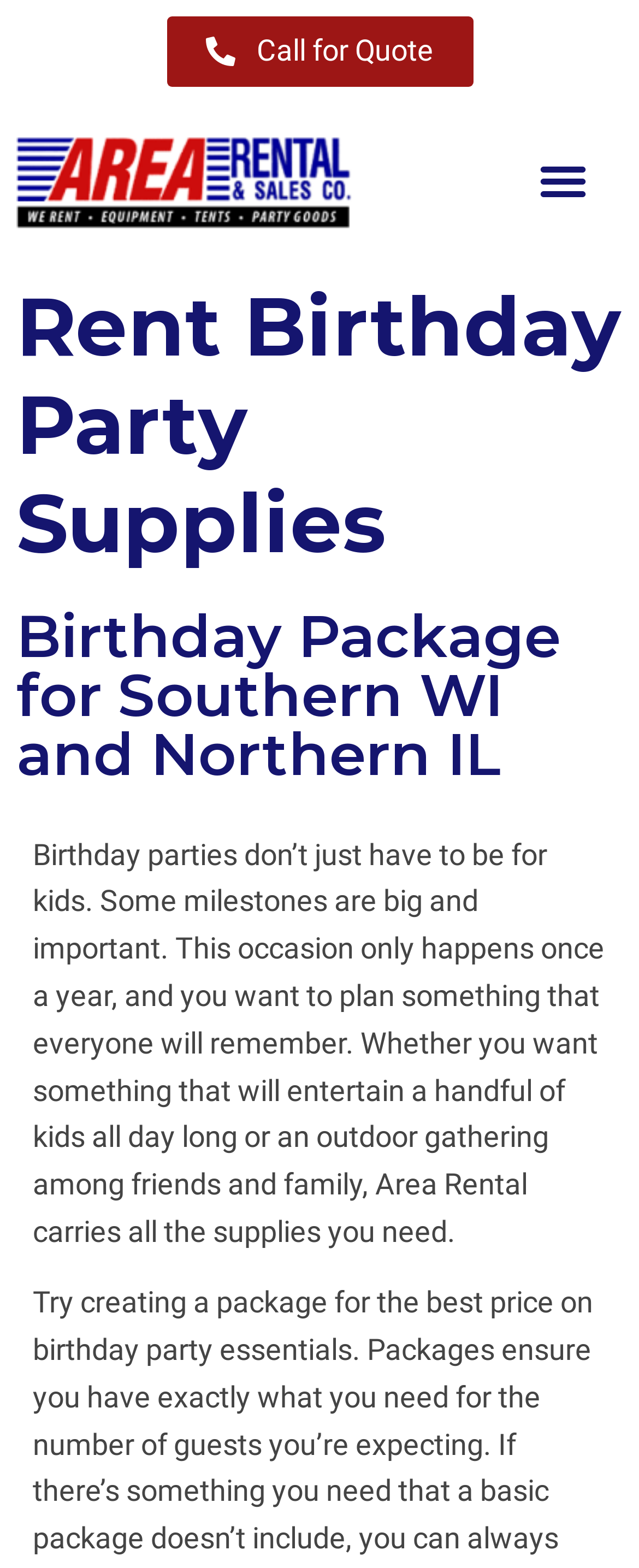Extract the bounding box for the UI element that matches this description: "Call for Quote".

[0.26, 0.01, 0.74, 0.055]